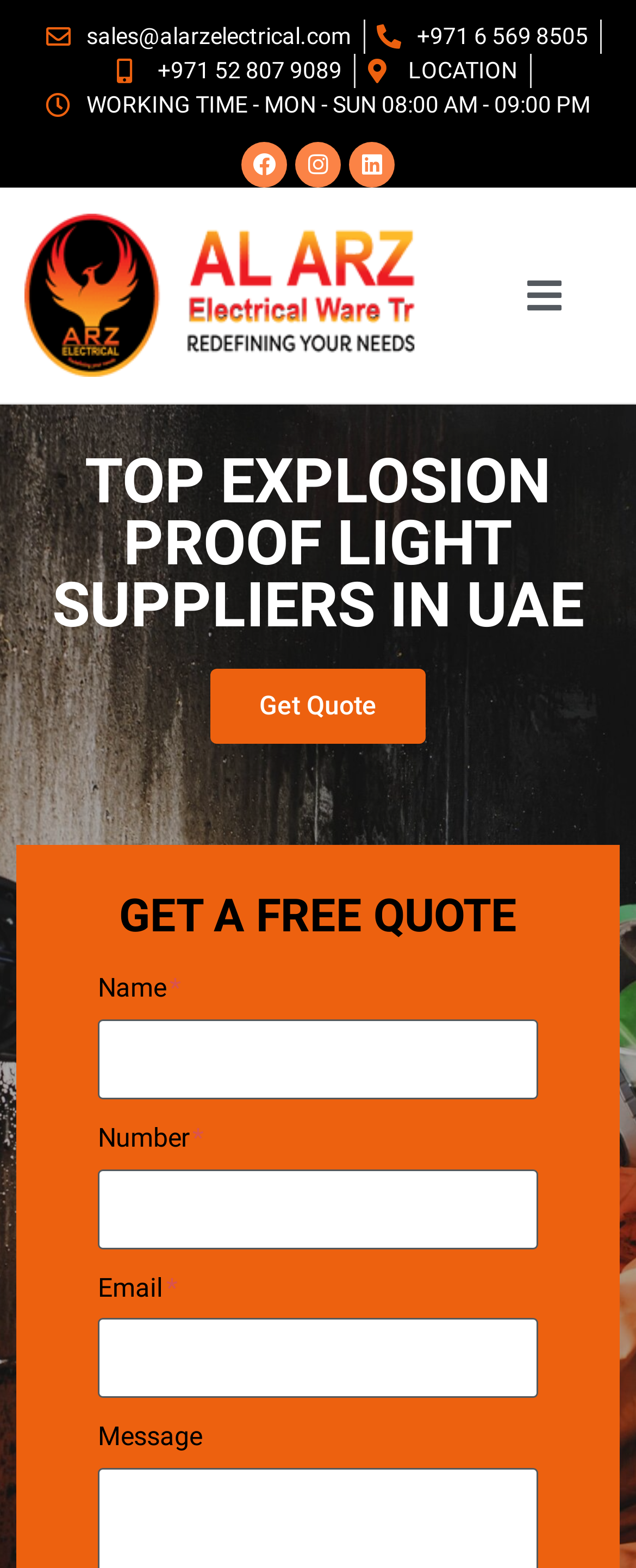Construct a comprehensive description capturing every detail on the webpage.

The webpage is about Al Arz Electrical, a supplier of UL and ATEX certified explosion proof lights in the UAE. At the top, there are three phone numbers and an email address, along with a "LOCATION" link and "WORKING TIME" information. Below this, there are social media links to Facebook, Instagram, and LinkedIn.

The main content of the page is divided into two sections. On the left, there is a heading "TOP EXPLOSION PROOF LIGHT SUPPLIERS IN UAE" followed by a "Get Quote" link. On the right, there is a section with a heading "GET A FREE QUOTE" and a form to fill out, which includes fields for name, number, email, and message.

Below the form, there is another section with a heading "ENQUIRE FORM" and a similar form to fill out, with fields for name, number, email, and message. At the bottom of this section, there is a "SEND" button.

There is also a logo image on the page, with the text "new_log (1)". Overall, the webpage has a simple and organized layout, with clear headings and concise text.